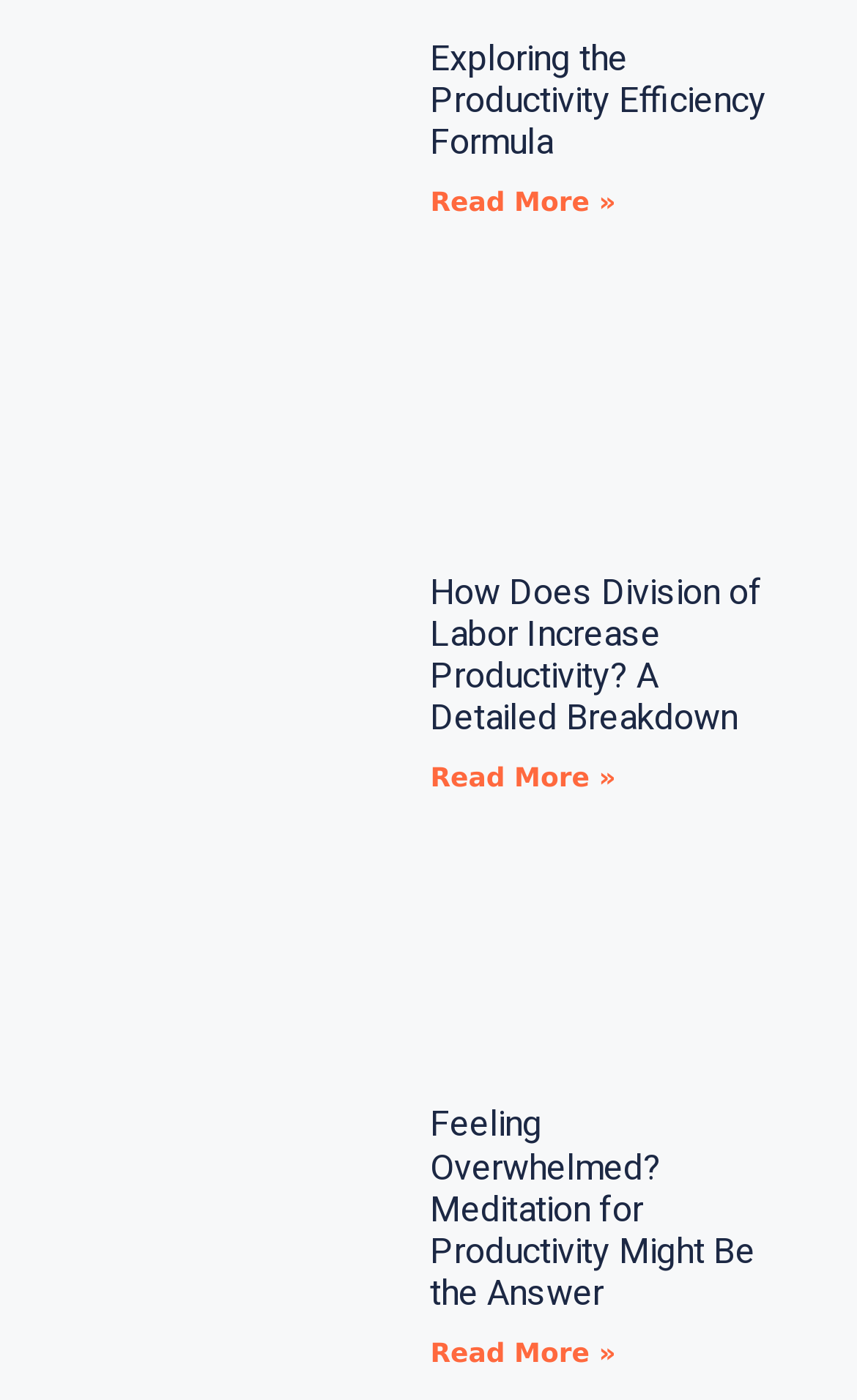What is the purpose of the 'Read more' links?
Answer the question in as much detail as possible.

I found that each article has a 'Read more' link, which suggests that the purpose of these links is to allow users to read more about the article, possibly to access the full content or to learn more about the topic.